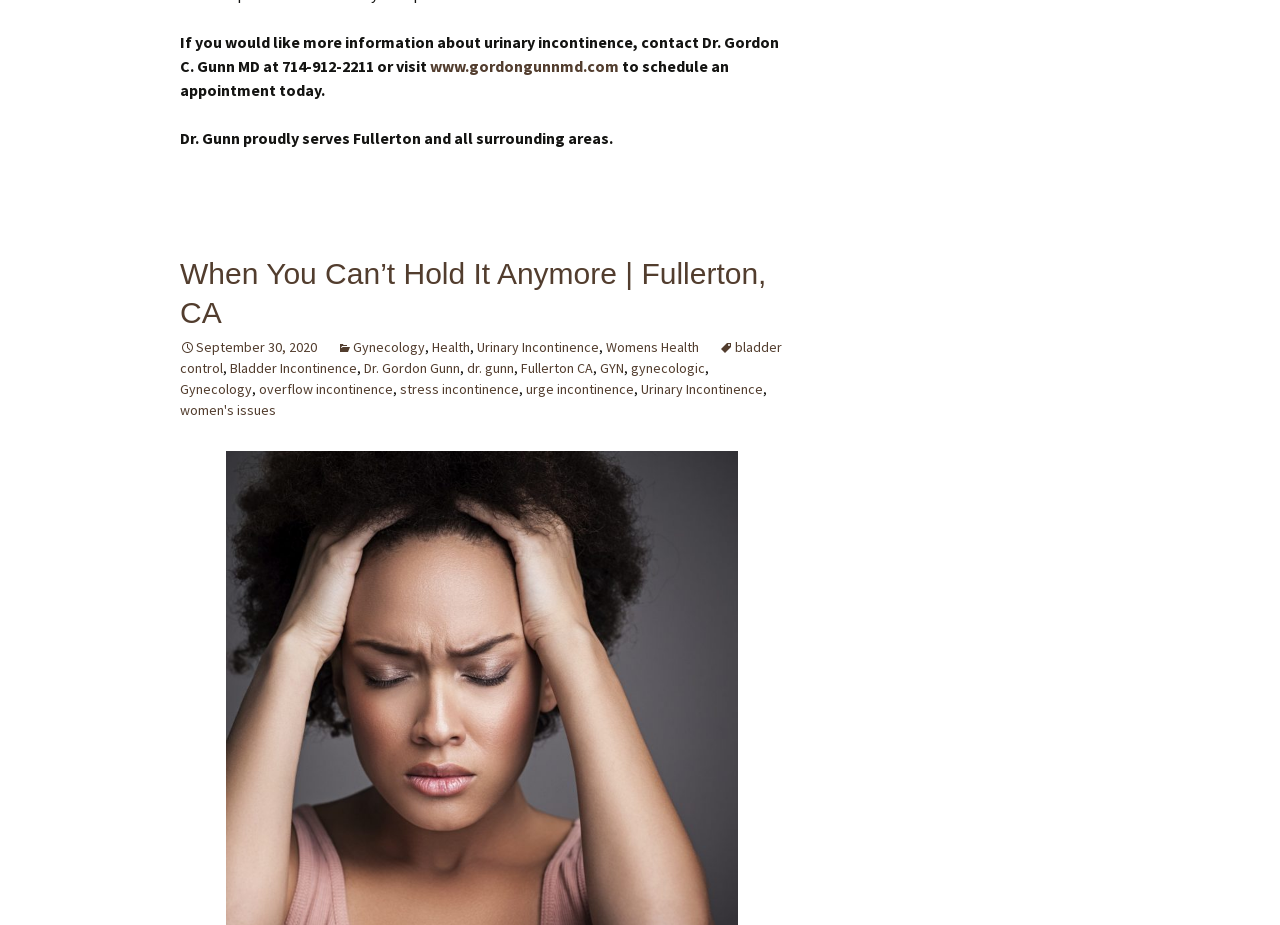Identify the bounding box coordinates of the clickable region to carry out the given instruction: "visit Dr. Gordon C. Gunn MD's website".

[0.336, 0.06, 0.484, 0.082]